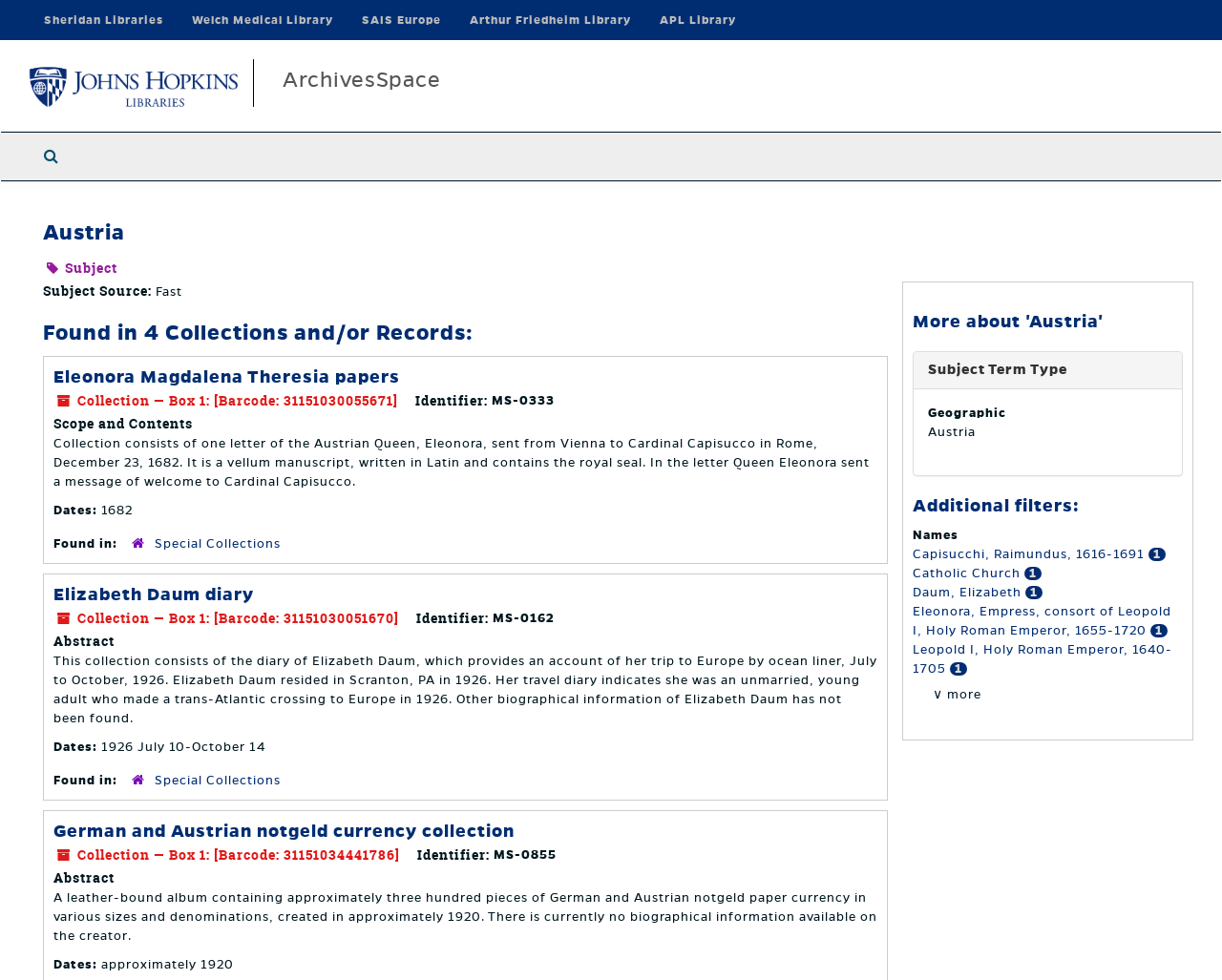What is the type of the subject term 'Austria'?
Look at the image and answer the question with a single word or phrase.

Geographic